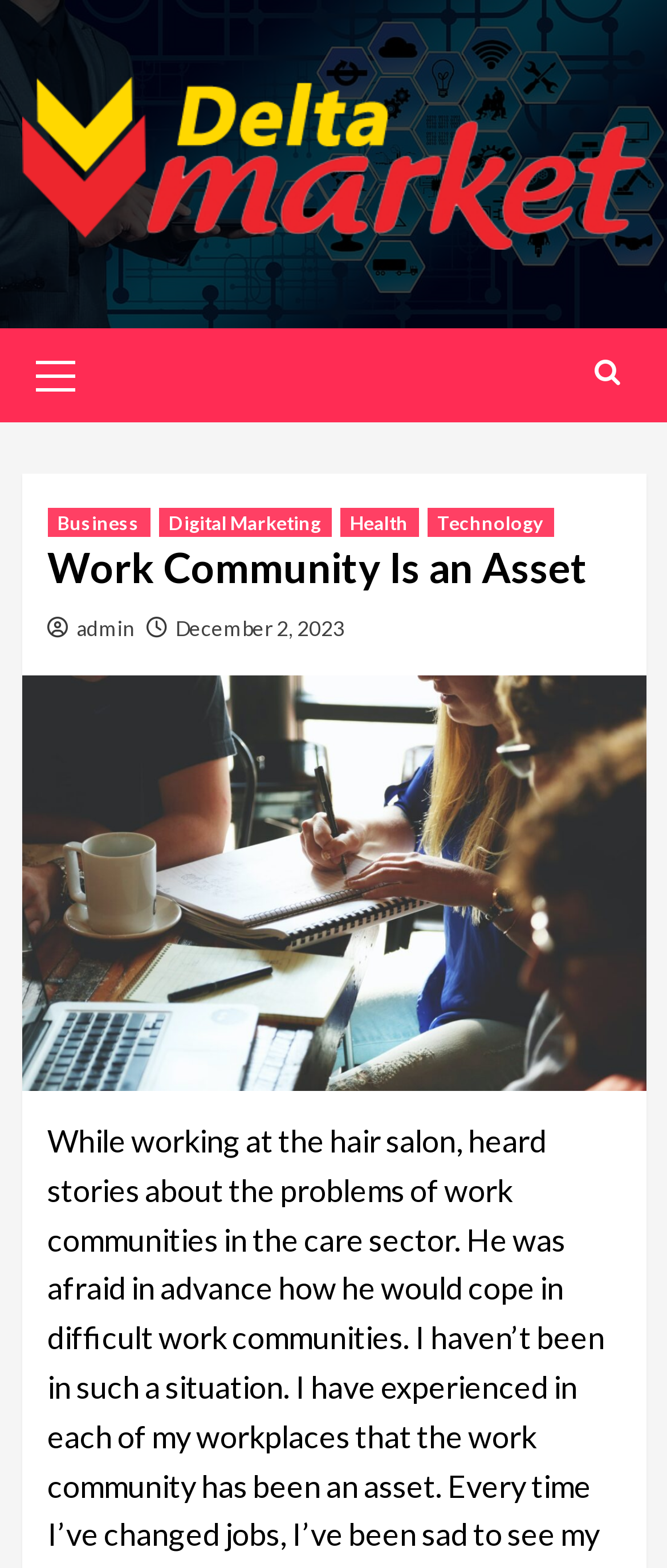Can you pinpoint the bounding box coordinates for the clickable element required for this instruction: "check admin profile"? The coordinates should be four float numbers between 0 and 1, i.e., [left, top, right, bottom].

[0.114, 0.392, 0.201, 0.409]